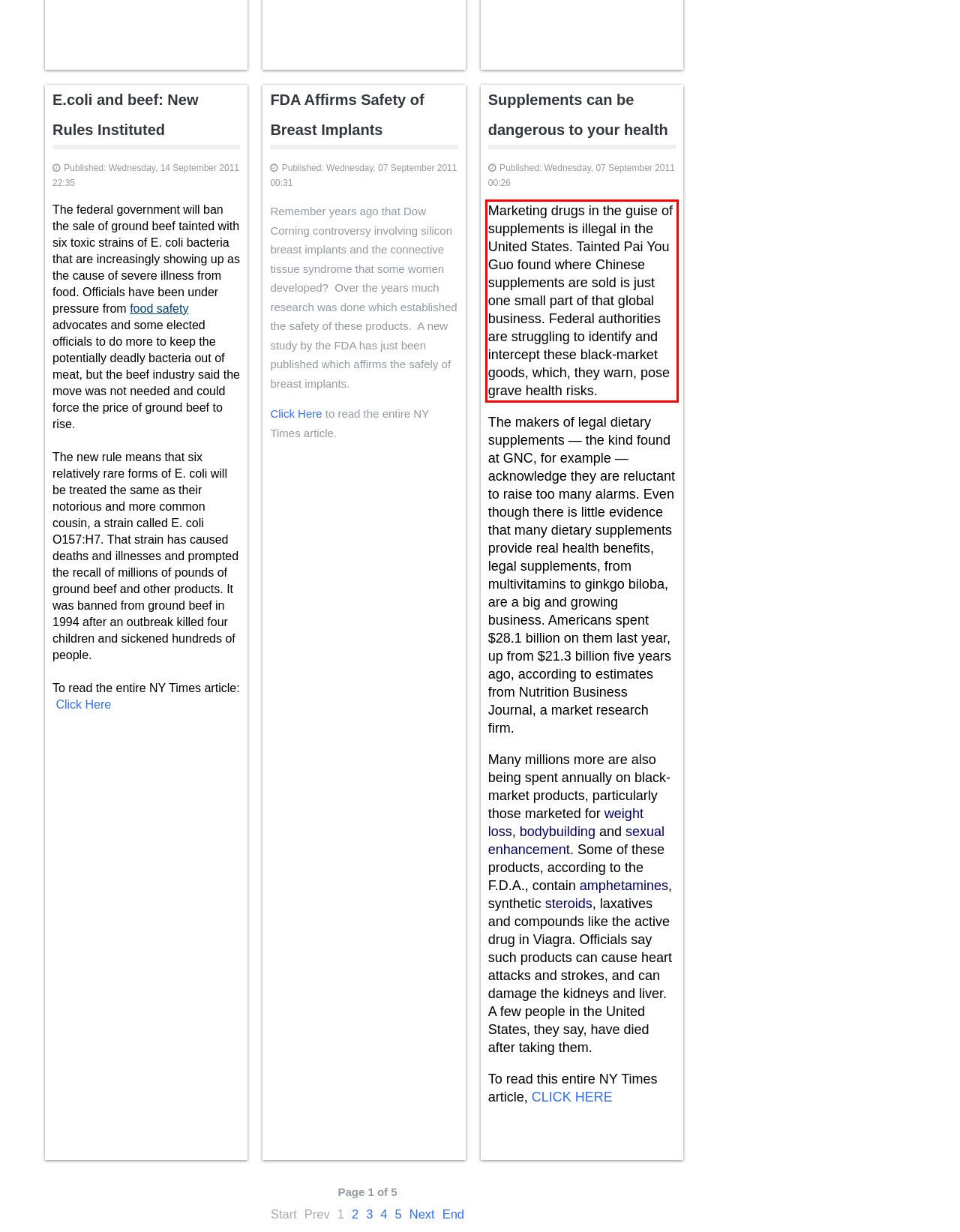Identify the text inside the red bounding box in the provided webpage screenshot and transcribe it.

Marketing drugs in the guise of supplements is illegal in the United States. Tainted Pai You Guo found where Chinese supplements are sold is just one small part of that global business. Federal authorities are struggling to identify and intercept these black-market goods, which, they warn, pose grave health risks.